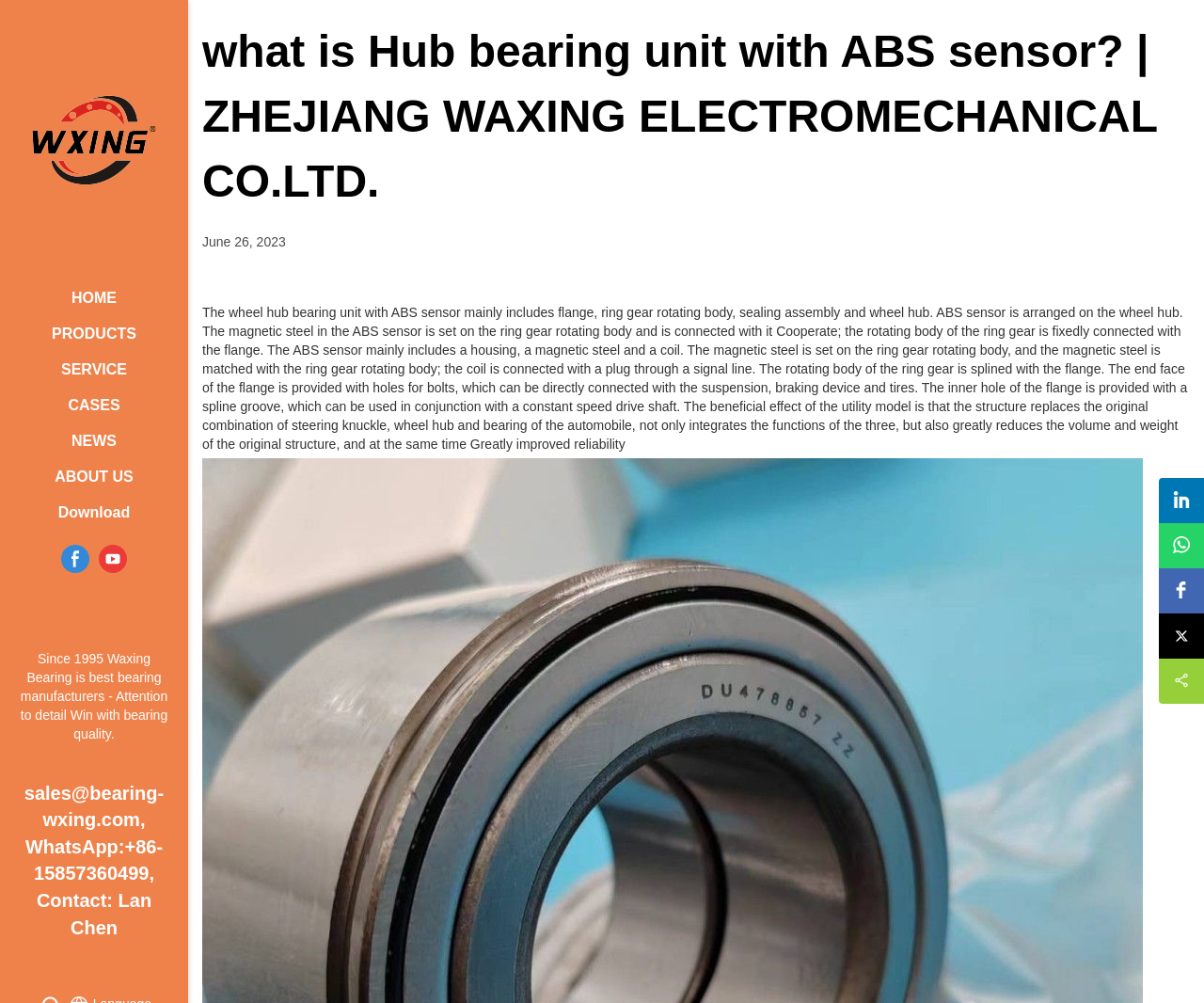Please specify the bounding box coordinates for the clickable region that will help you carry out the instruction: "Click on the HOME link".

[0.0, 0.279, 0.156, 0.315]